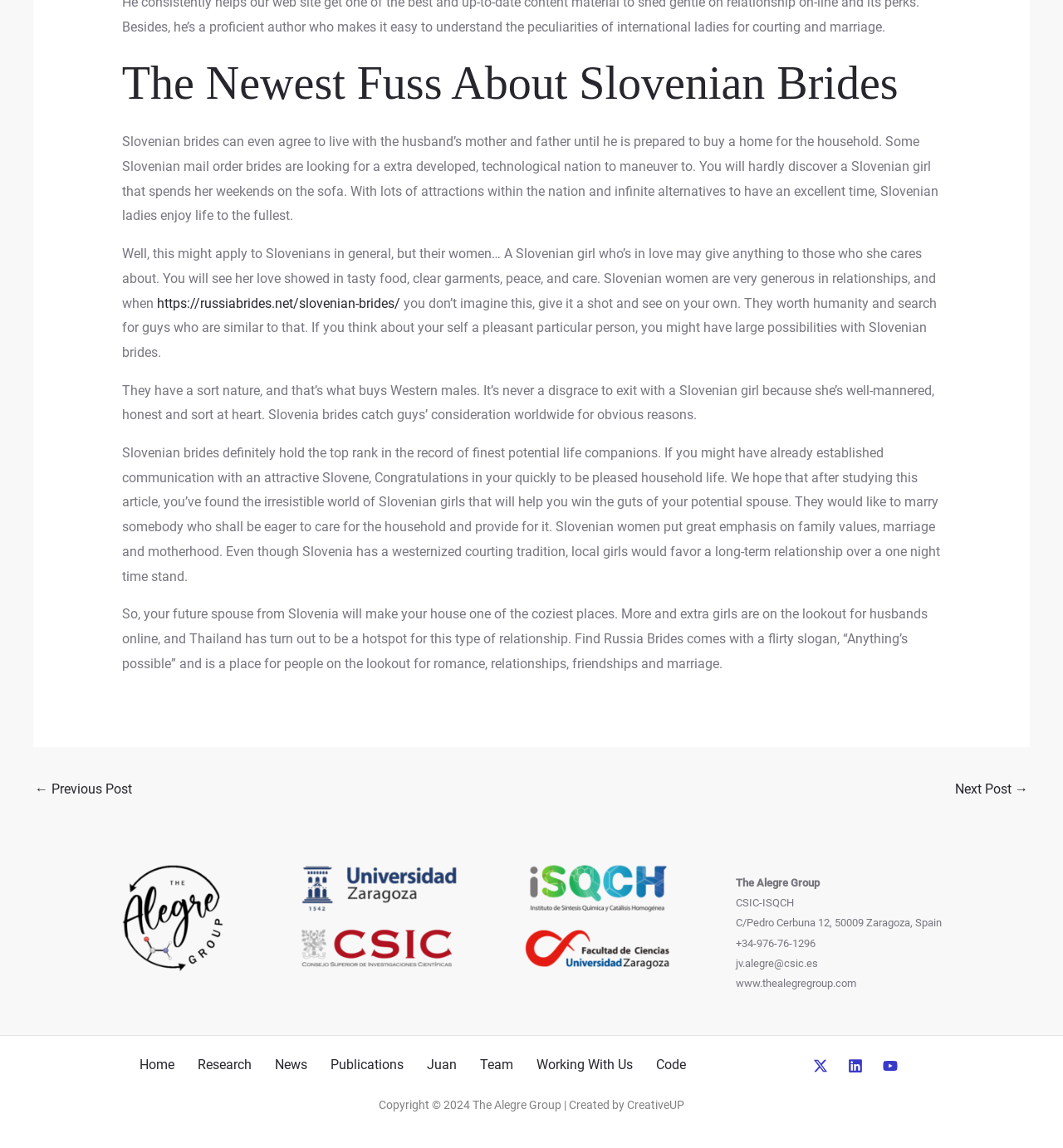Please indicate the bounding box coordinates of the element's region to be clicked to achieve the instruction: "Visit the 'Home' page". Provide the coordinates as four float numbers between 0 and 1, i.e., [left, top, right, bottom].

[0.12, 0.917, 0.175, 0.938]